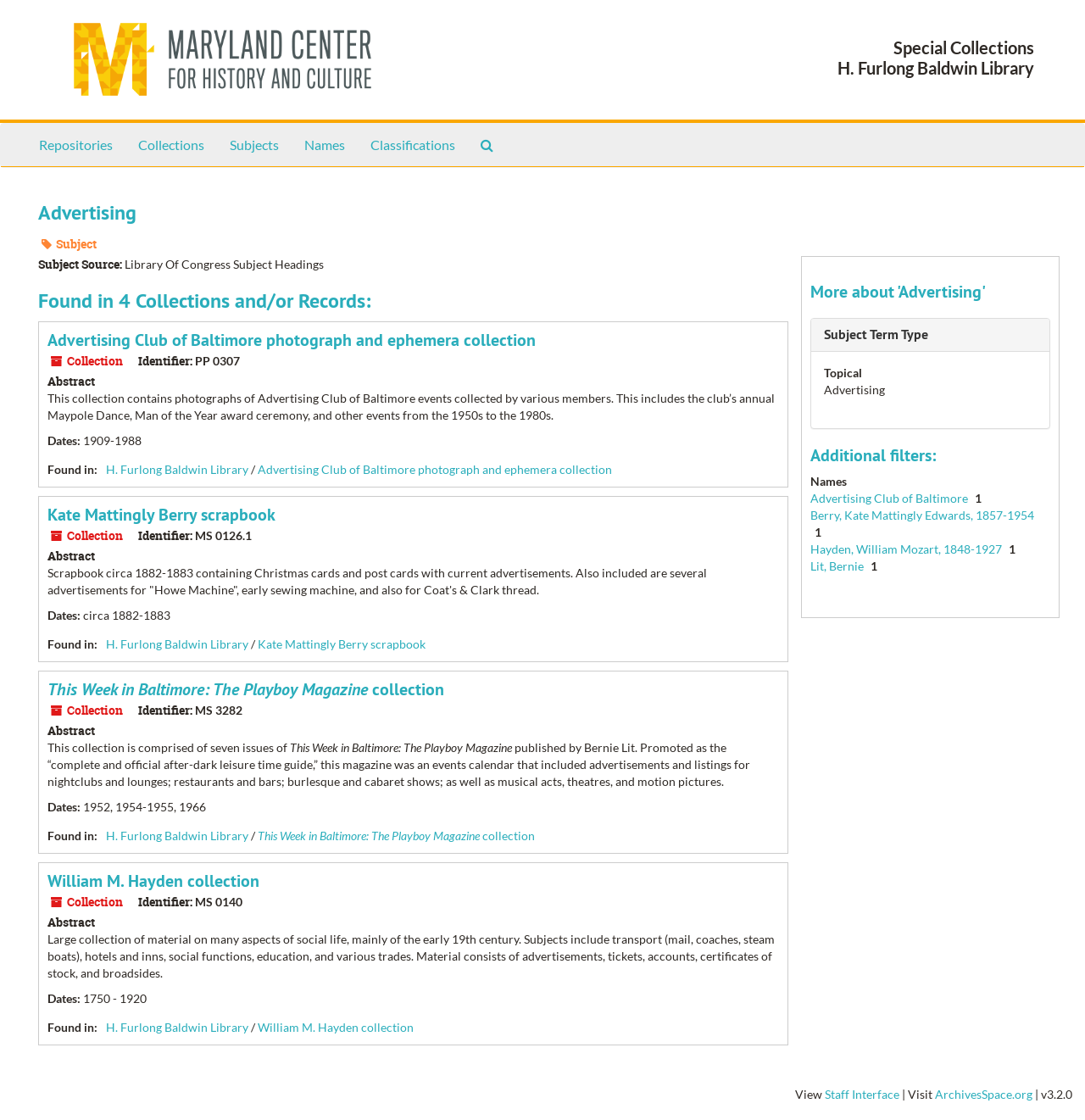Bounding box coordinates are given in the format (top-left x, top-left y, bottom-right x, bottom-right y). All values should be floating point numbers between 0 and 1. Provide the bounding box coordinate for the UI element described as: Hayden, William Mozart, 1848-1927

[0.747, 0.484, 0.926, 0.497]